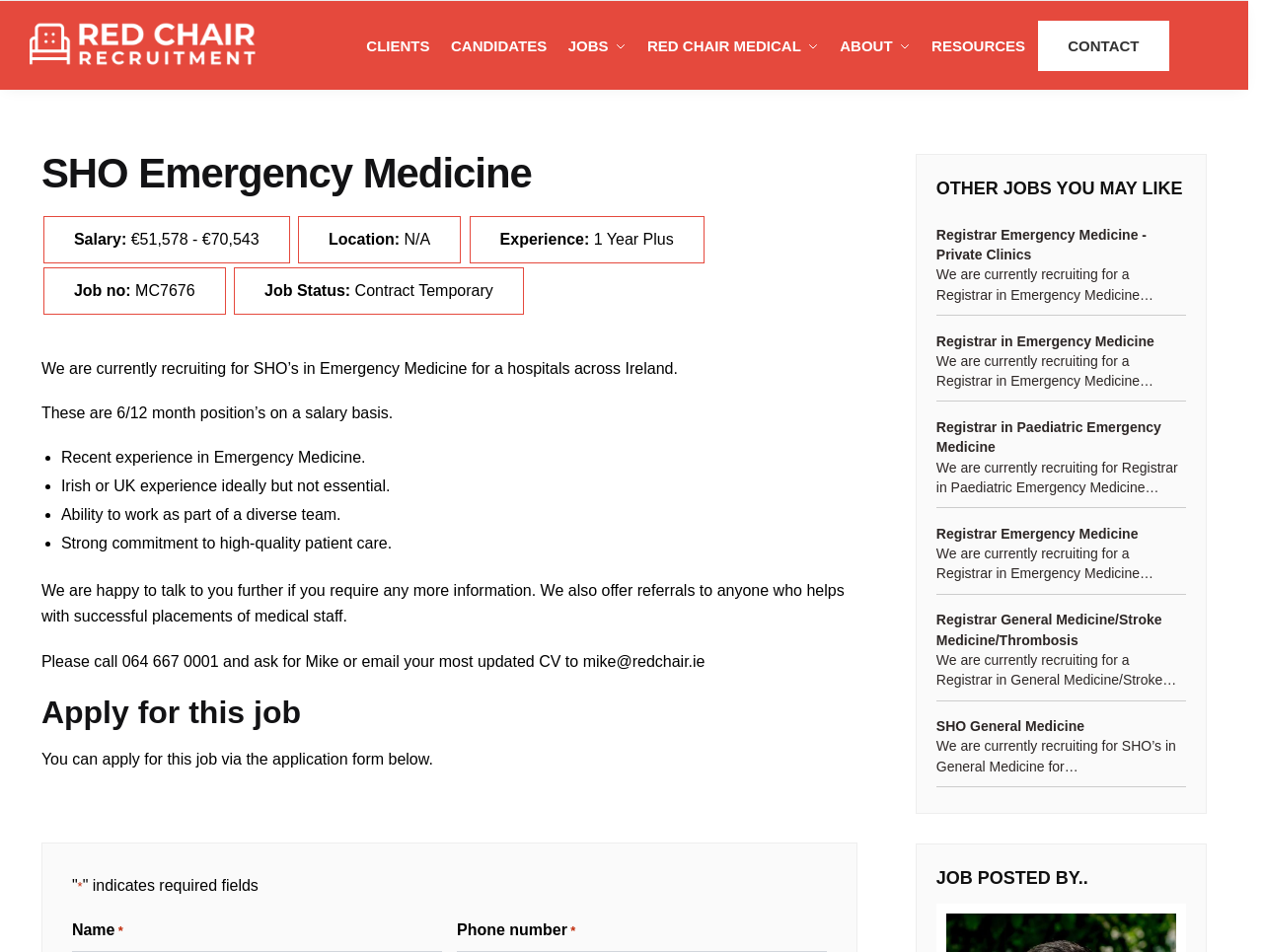Please determine the headline of the webpage and provide its content.

SHO Emergency Medicine